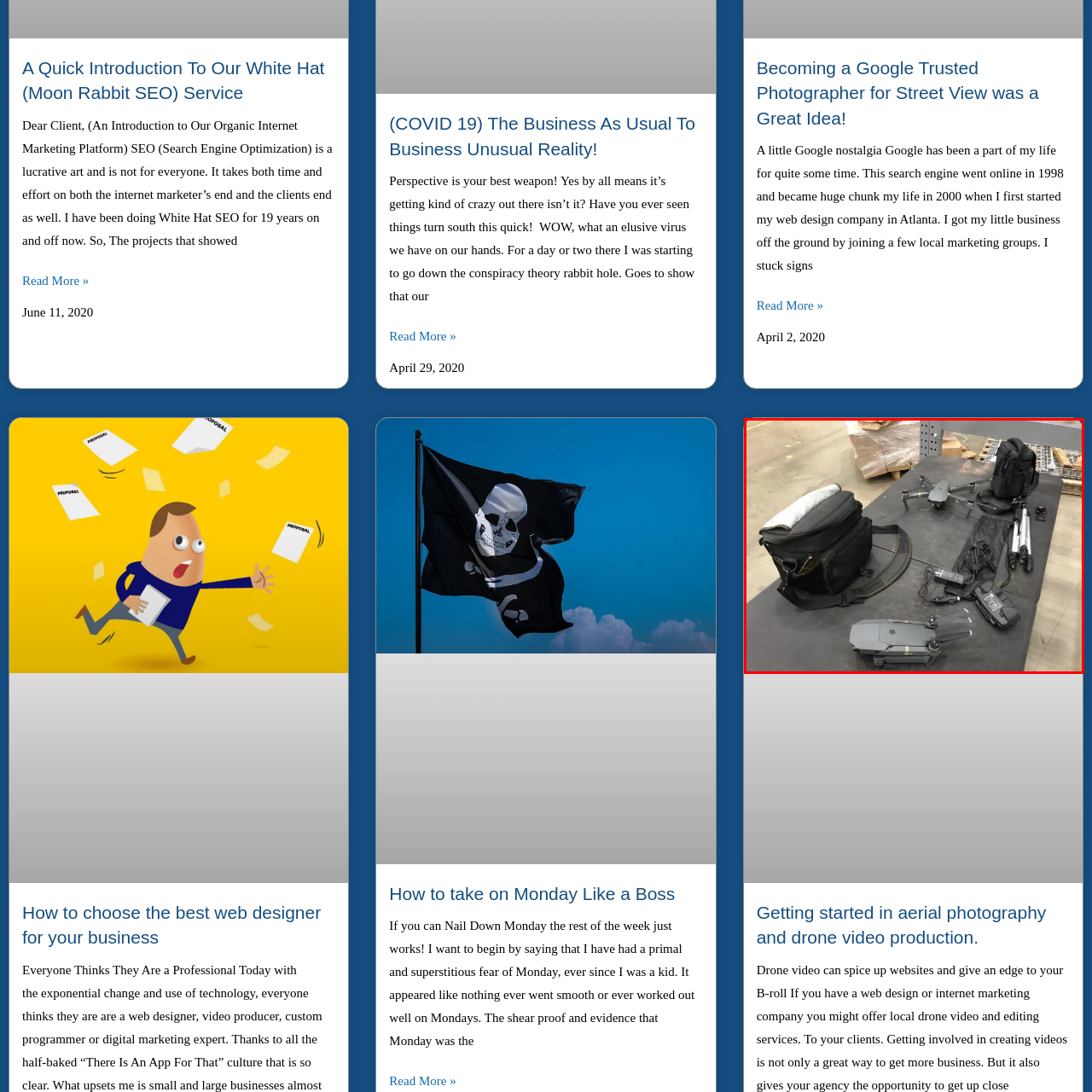Deliver a detailed account of the image that lies within the red box.

The image showcases an organized setup for aerial photography and drone video production. At the forefront, there's a sleek drone positioned with its propellers adjusted, ready for flight. Accompanying the drone is a sturdy black camera bag, which holds essential equipment and accessories. Next to the drone, you can see various items, including a set of batteries and chargers, crucial for ensuring smooth operation during sessions. A compact tripod also features in the arrangement, indicating readiness for stable shots. The workspace appears practical and efficient, highlighting the preparedness of someone engaged in drone videography, suggesting an emphasis on capturing high-quality aerial footage.